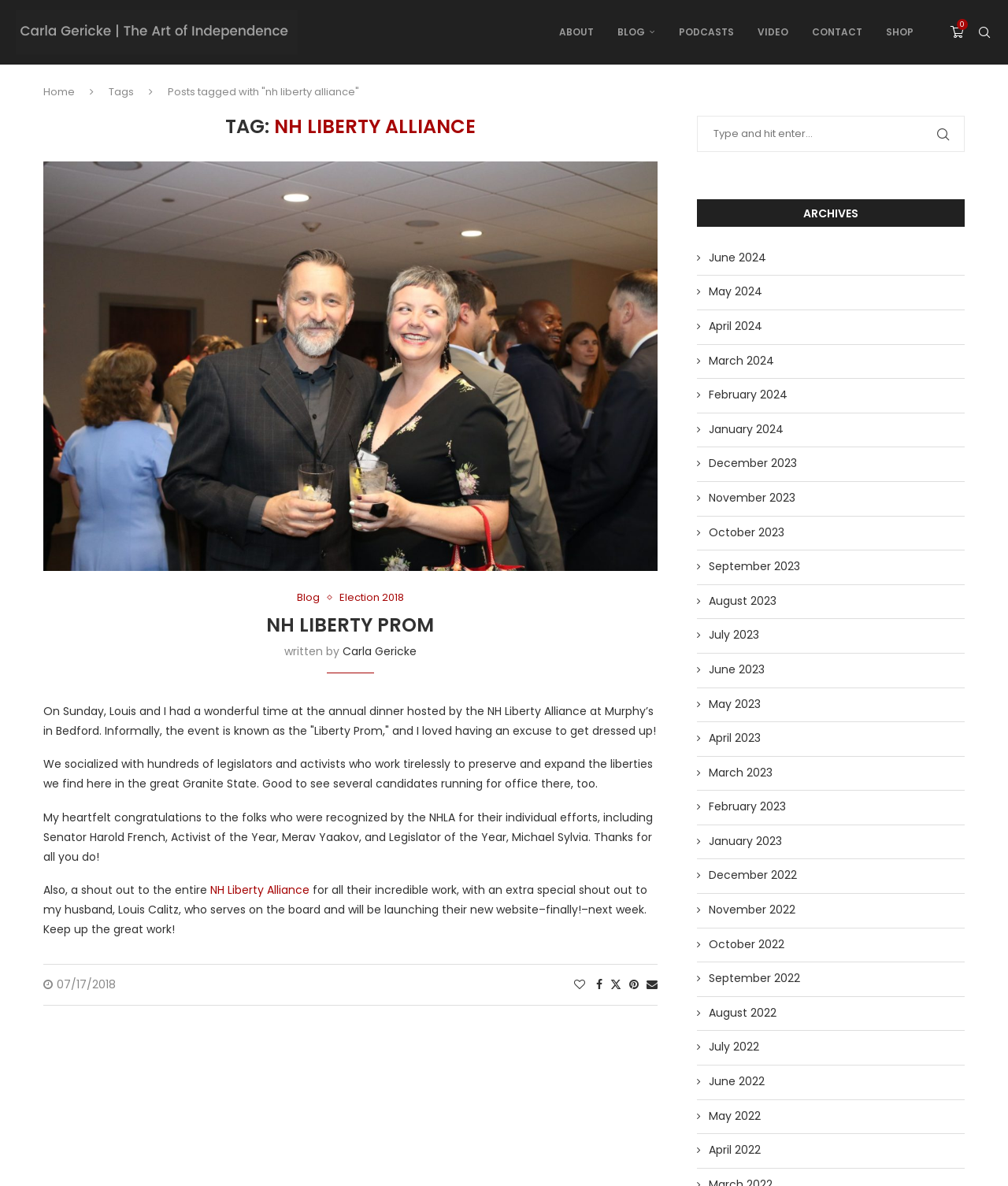Please provide a detailed answer to the question below based on the screenshot: 
What is the title of the article?

I found the heading element with the text 'NH LIBERTY ALLIANCE' at coordinates [0.272, 0.097, 0.472, 0.116]. This is likely the title of the article.